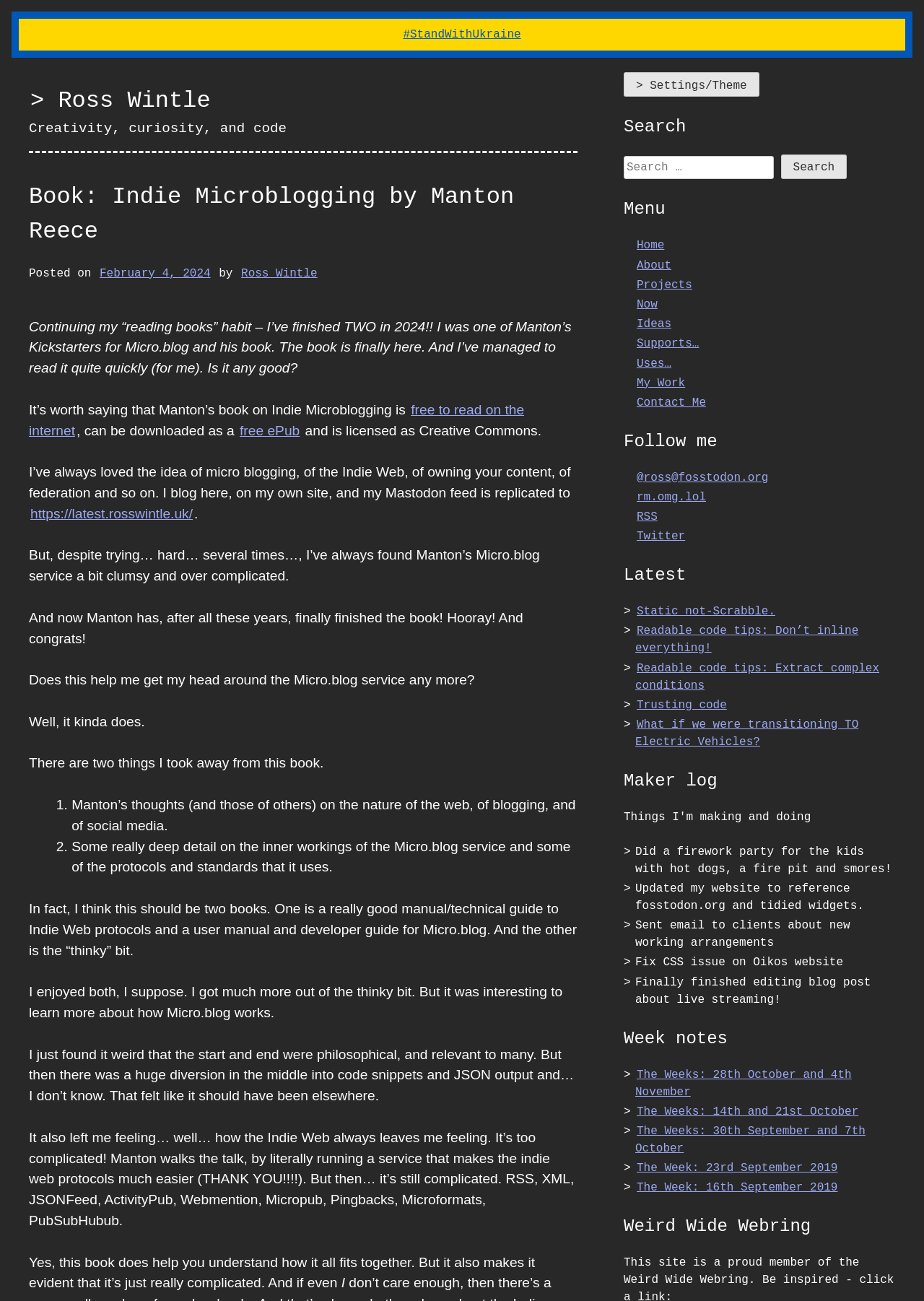Articulate a complete and detailed caption of the webpage elements.

This webpage is a personal blog post about the author's experience reading a book on indie microblogging by Manton Reece. The page has a header section with a title "Book: Indie Microblogging by Manton Reece - Ross Wintle" and a link to "#StandWithUkraine" on the top right corner. Below the header, there is a section with the author's name "Ross Wintle" and a tagline "Creativity, curiosity, and code".

The main content of the page is a long blog post about the author's thoughts on the book. The post is divided into several paragraphs, with some links and emphasis on certain words or phrases. The author discusses their experience reading the book, their thoughts on indie microblogging, and their opinions on the book's content and structure.

On the right side of the page, there are several sections with links to other parts of the website, including "Search", "Menu", "Follow me", "Latest", "Maker log", "Week notes", and "Weird Wide Webring". These sections contain links to other blog posts, projects, and social media profiles.

At the top right corner of the page, there is a button for "Settings/Theme" and a search bar. The search bar has a placeholder text "Search for:" and a search button.